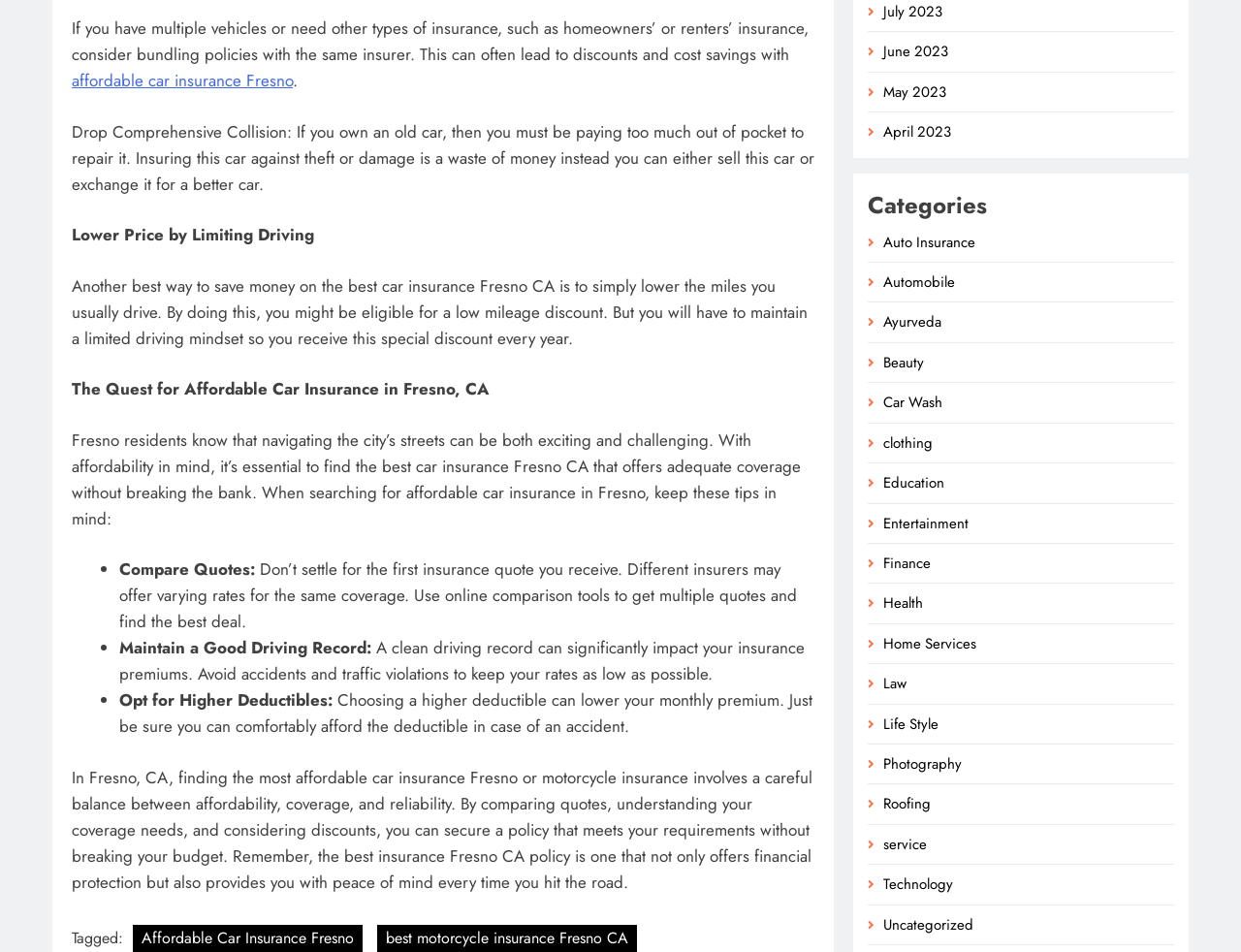Determine the bounding box coordinates of the section to be clicked to follow the instruction: "Read 'The Quest for Affordable Car Insurance in Fresno, CA'". The coordinates should be given as four float numbers between 0 and 1, formatted as [left, top, right, bottom].

[0.058, 0.396, 0.395, 0.421]